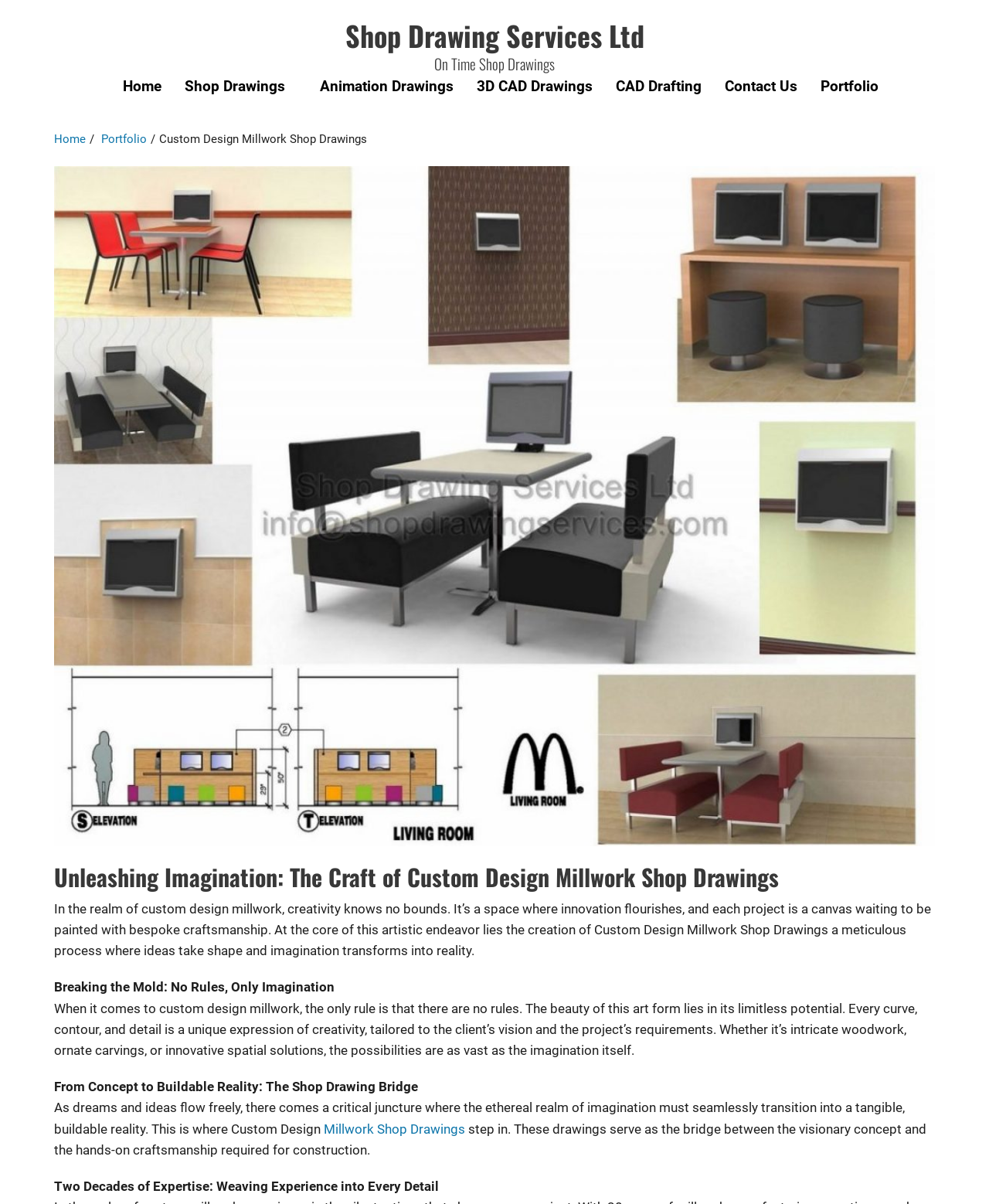Refer to the image and provide a thorough answer to this question:
What is the focus of custom design millwork?

The webpage emphasizes the limitless potential of custom design millwork, stating that 'the only rule is that there are no rules' and that every curve, contour, and detail is a unique expression of creativity. This suggests that the focus of custom design millwork is on creativity and innovation.